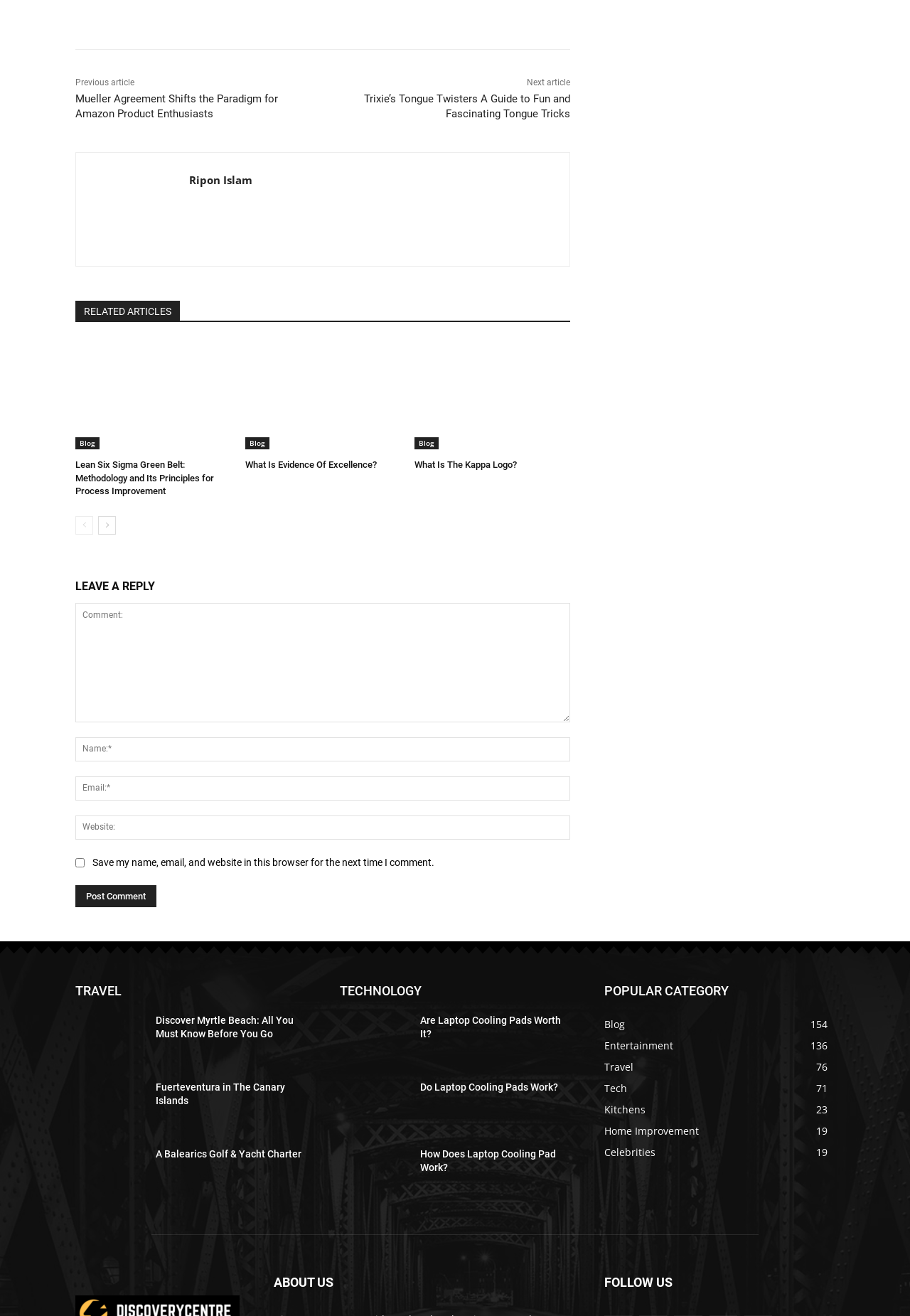Determine the coordinates of the bounding box for the clickable area needed to execute this instruction: "Leave a reply in the comment box".

[0.083, 0.458, 0.627, 0.549]